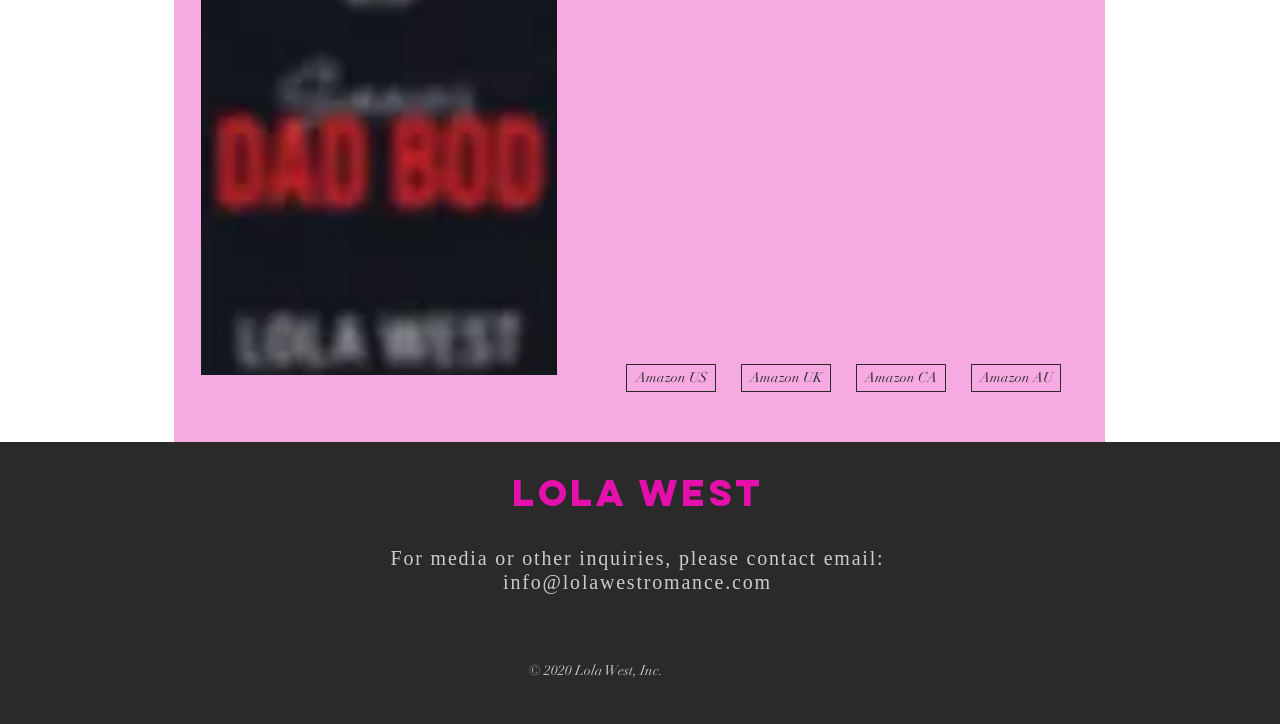Determine the bounding box coordinates of the element that should be clicked to execute the following command: "Click on 'Facebook'".

None